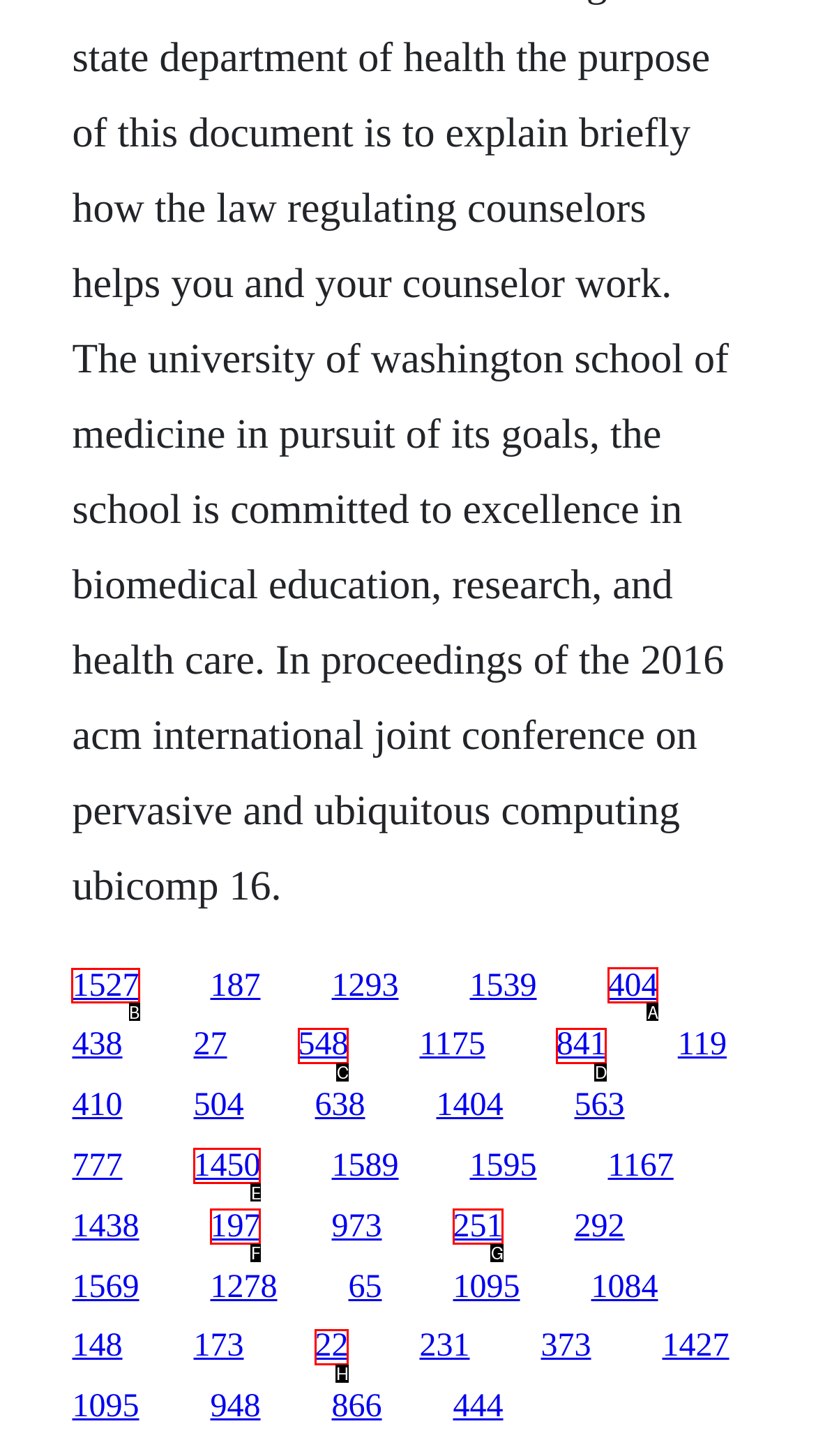Determine which HTML element to click for this task: click the link at the top-left corner Provide the letter of the selected choice.

B